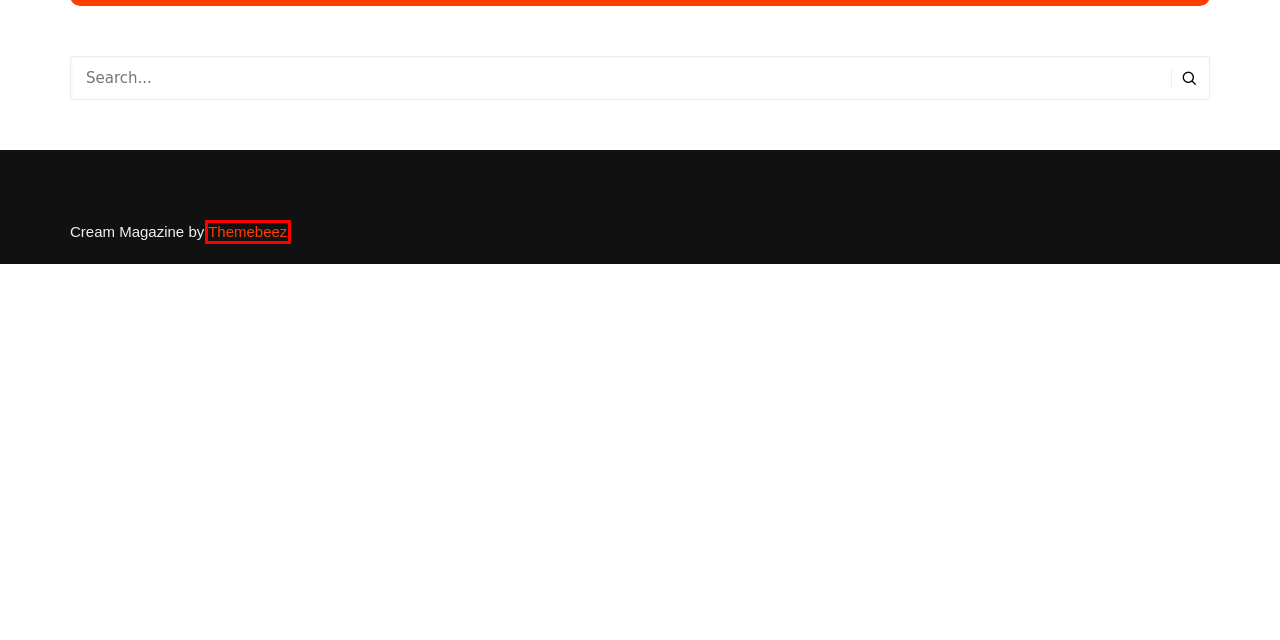You have a screenshot showing a webpage with a red bounding box around a UI element. Choose the webpage description that best matches the new page after clicking the highlighted element. Here are the options:
A. Finance - EY Organization
B. Travel - EY Organization
C. One Stop Solution For WordPress Themes, Plugins & Services
D. Education - EY Organization
E. Real Estate - EY Organization
F. Health Care - EY Organization
G. Business - EY Organization
H. EY Organization -

C